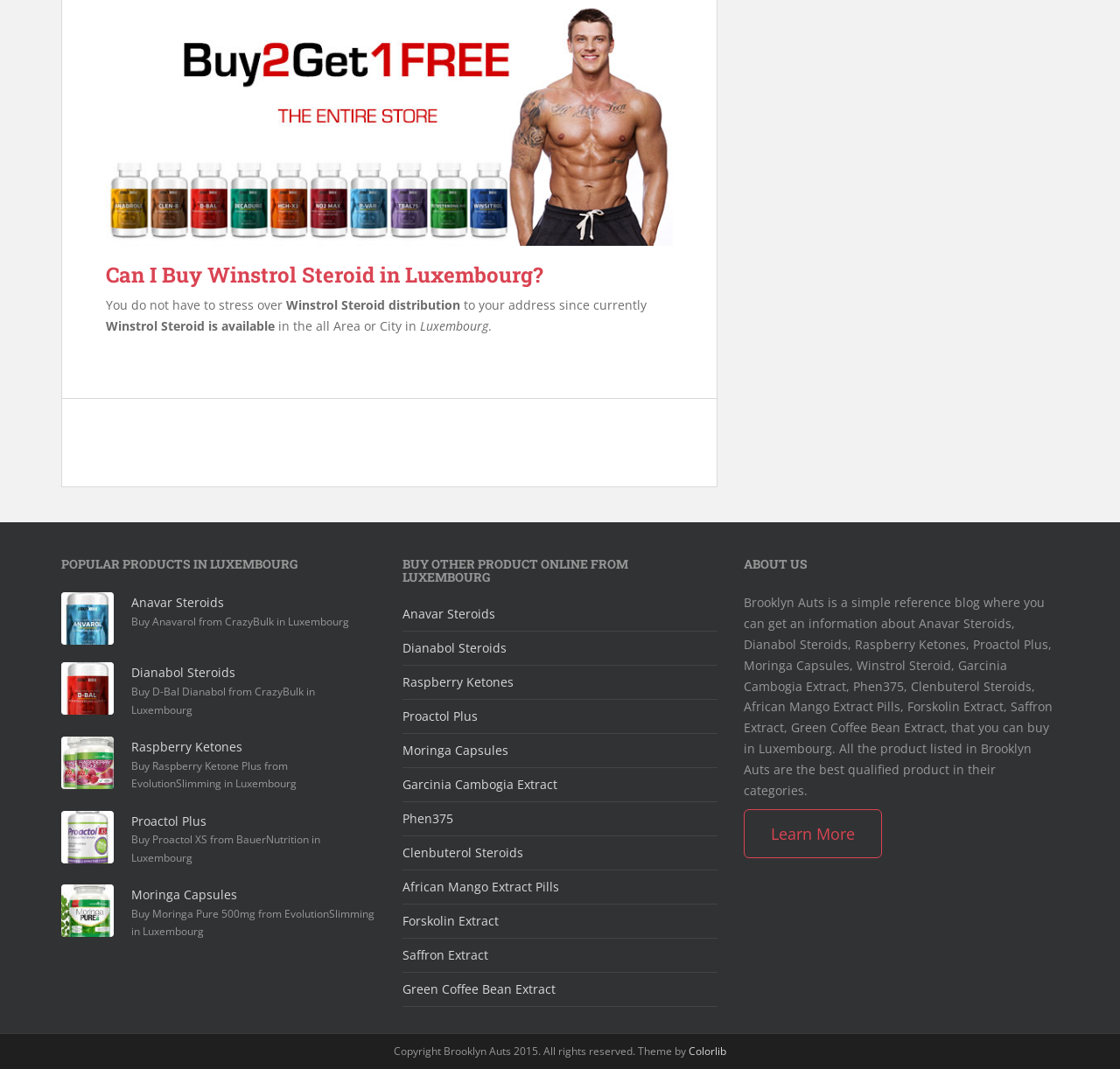Kindly respond to the following question with a single word or a brief phrase: 
How many links are listed under 'BUY OTHER PRODUCT ONLINE FROM LUXEMBOURG'?

9